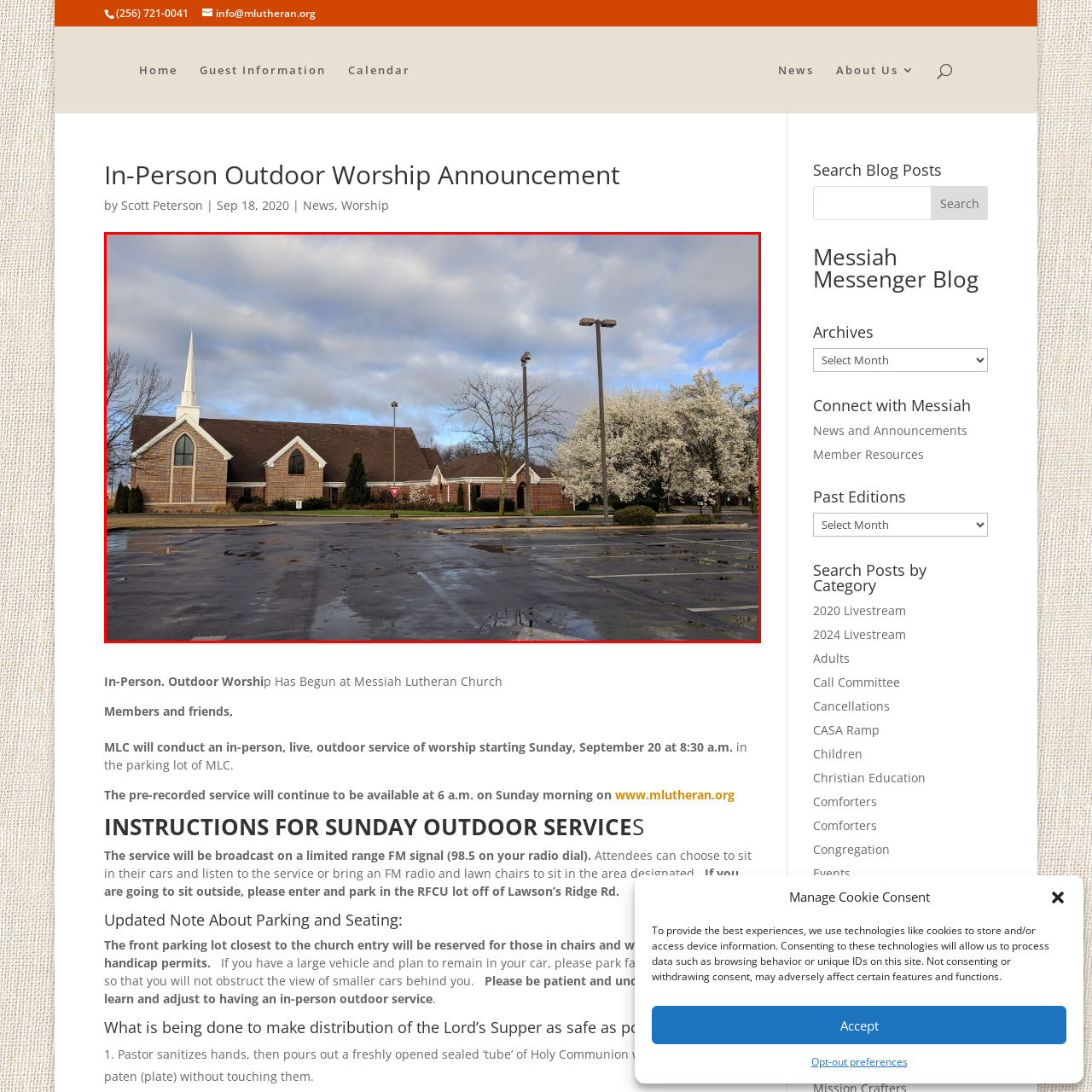Is the parking lot wet or dry?
Inspect the image enclosed by the red bounding box and provide a detailed and comprehensive answer to the question.

The caption states that the parking lot in the foreground is 'wet from recent rain', implying that the parking lot is wet.